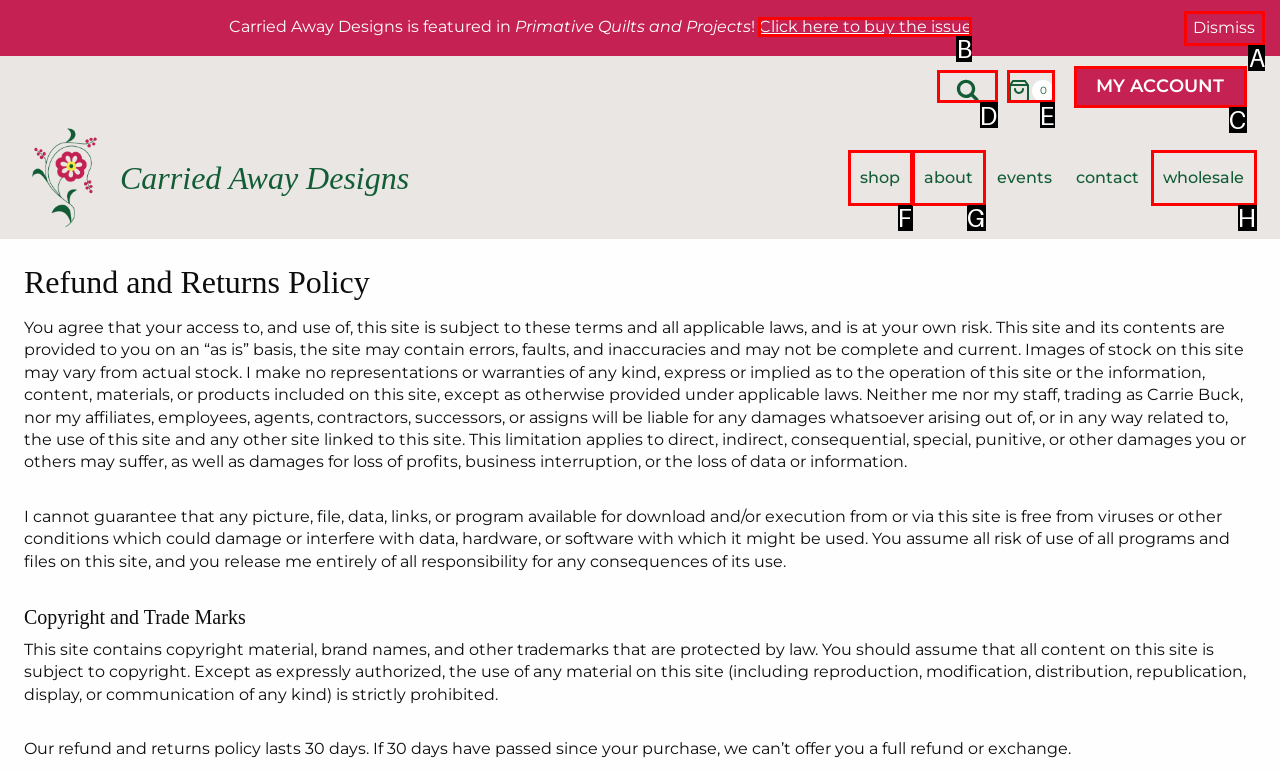To complete the task: Dismiss the notification, which option should I click? Answer with the appropriate letter from the provided choices.

A